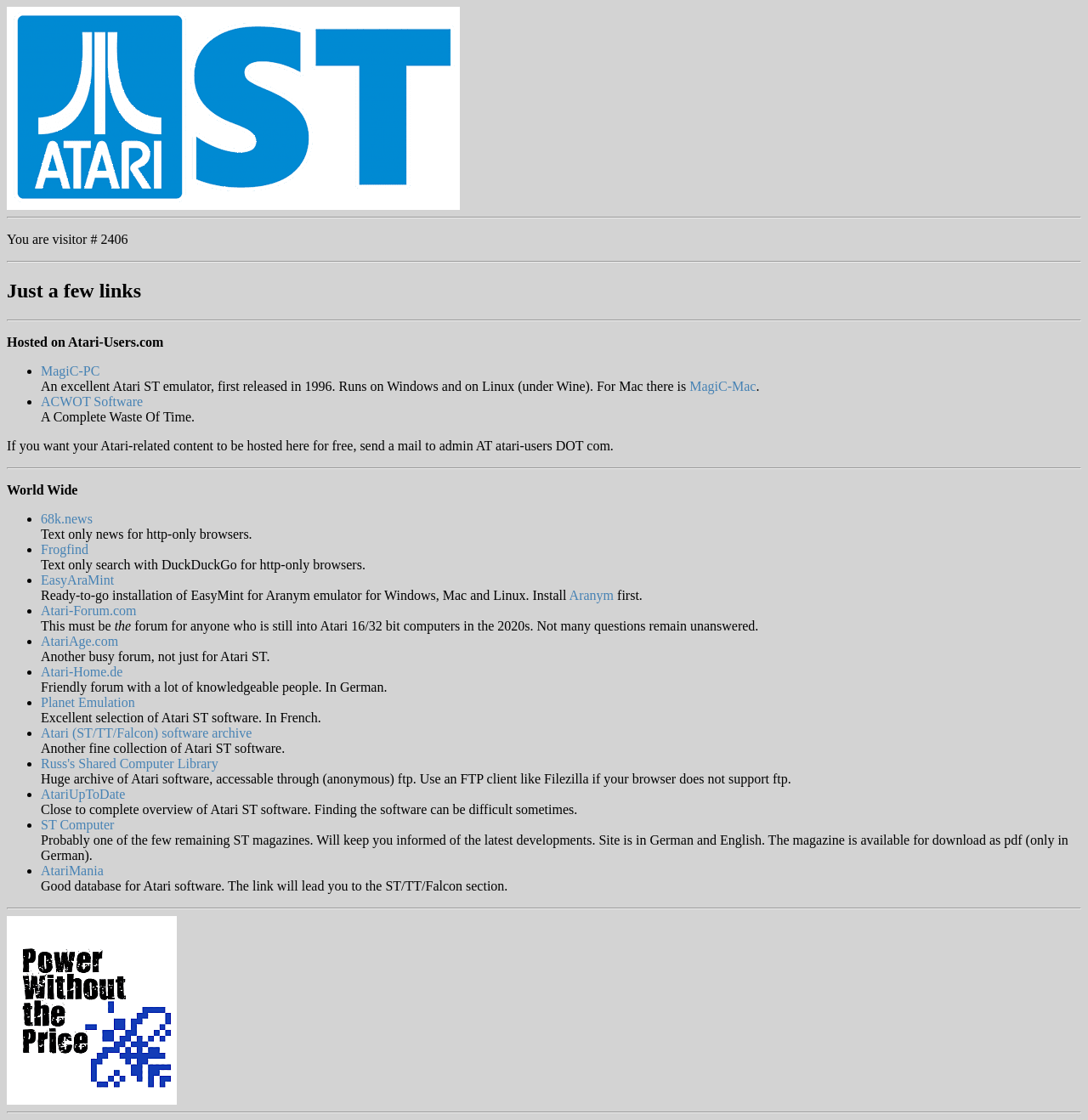Create an elaborate caption that covers all aspects of the webpage.

The webpage is titled "Atari-Users.com - Welcome" and features a prominent image at the top left corner. Below the image, there is a horizontal separator line. The page then displays a message indicating that the visitor is the 2406th person to visit the site.

Following this message, there is another horizontal separator line, and then a heading that reads "Just a few links". Below this heading, there are several lists of links, each preceded by a bullet point (ListMarker). The links are related to Atari computers and emulators, and each link is accompanied by a brief description.

The lists of links are separated by horizontal separator lines, and the descriptions vary in length. Some links point to Atari-related forums, such as Atari-Forum.com and AtariAge.com, while others lead to software archives, like Planet Emulation and Atari (ST/TT/Falcon) software archive.

The page also features links to websites that provide information on Atari software, such as AtariUpToDate and AtariMania. Additionally, there are links to websites that offer Atari-related services, like Russ's Shared Computer Library, which provides access to a huge archive of Atari software through FTP.

At the bottom of the page, there are two more horizontal separator lines, with the last one stretching across the entire width of the page. Overall, the webpage appears to be a collection of useful resources and links for individuals interested in Atari computers and emulators.